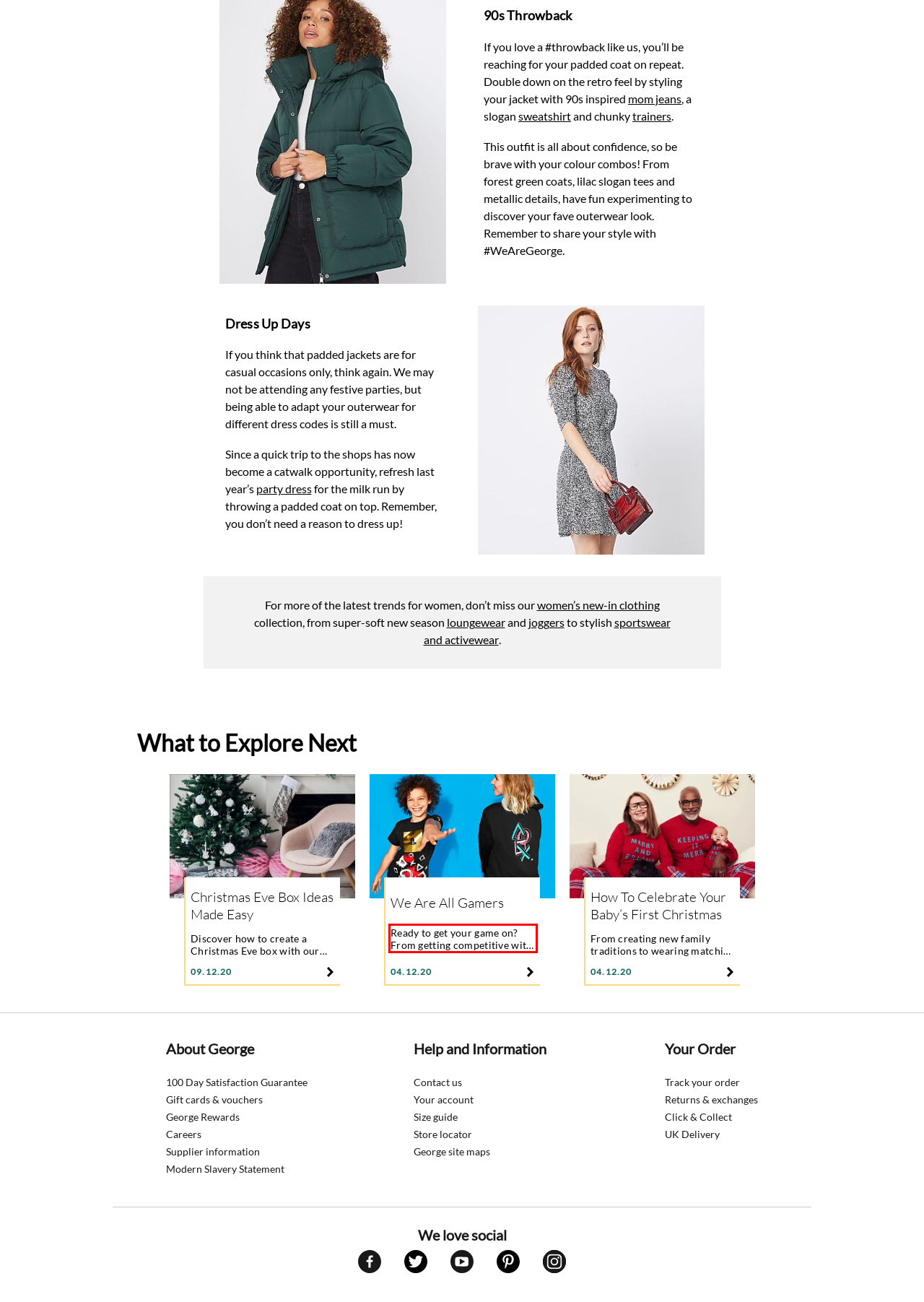Given a webpage screenshot, identify the text inside the red bounding box using OCR and extract it.

Ready to get your game on? From getting competitive with the family to playing online with pals, feel ready to win with our drop of cool clothing and accessories.